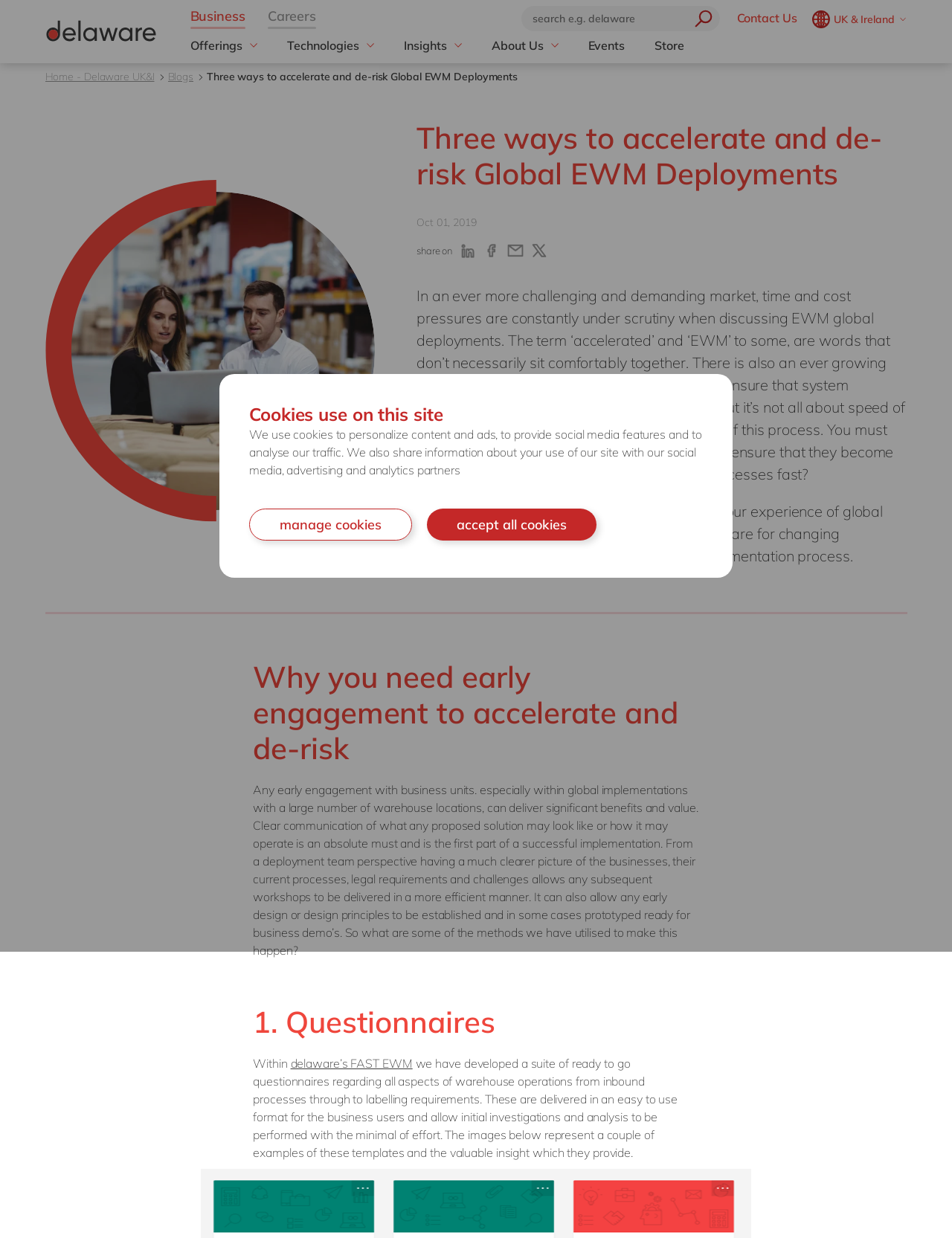Give the bounding box coordinates for this UI element: "SAP Cloud for Sustainable Enterprises". The coordinates should be four float numbers between 0 and 1, arranged as [left, top, right, bottom].

[0.301, 0.166, 0.463, 0.195]